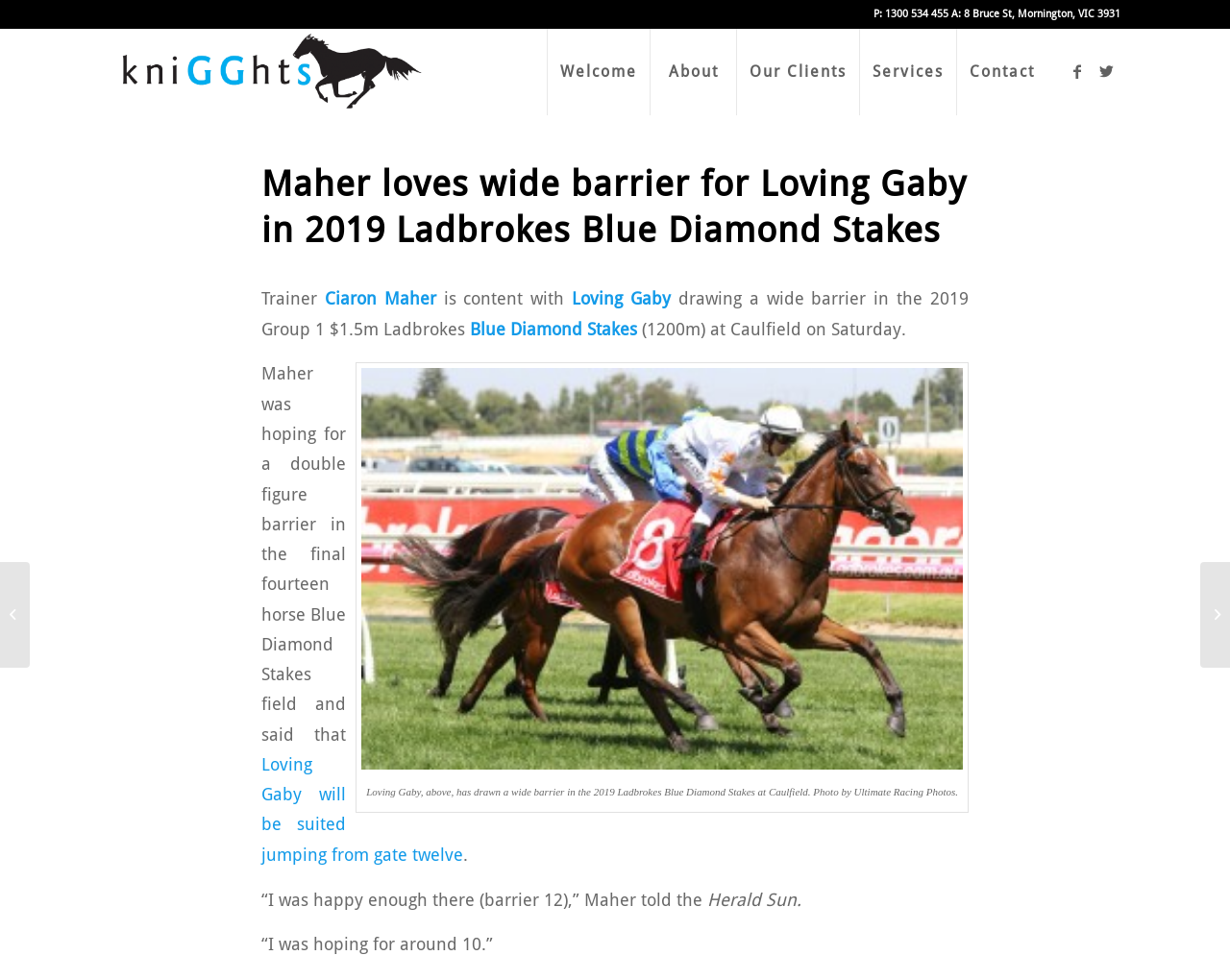Generate a comprehensive caption for the webpage you are viewing.

The webpage appears to be an article about horse racing, specifically the 2019 Ladbrokes Blue Diamond Stakes. At the top of the page, there is a horizontal navigation menu with links to "Welcome", "About", "Our Clients", "Services", and "Contact". Below this menu, there are two social media links to Facebook and Twitter.

The main content of the article is divided into two sections. The first section has a heading that reads "Maher loves wide barrier for Loving Gaby in 2019 Ladbrokes Blue Diamond Stakes". Below this heading, there is a paragraph of text that describes Trainer Ciaron Maher's thoughts on Loving Gaby drawing a wide barrier in the race. The text is broken up into several static text elements, but it can be summarized as Maher being content with the barrier draw and hoping it will suit Loving Gaby's racing style.

To the right of this text, there is an image of Loving Gaby, which takes up about half of the page's width. The image is described as "Loving Gaby, above, has drawn a wide barrier in the 2019 Ladbrokes Blue Diamond Stakes at Caulfield. Photo by Ultimate Racing Photos."

The second section of the article appears to be a list of related news articles, with two links to articles about the Ladbrokes Blue Diamond Stakes, one about I Am Immortal heading up the field and another about I Am Immortal racing in ear muffs.

At the very top of the page, there is a static text element with the phone number and address of Knigghts Thoroughbred Racing Management, and a link to their website.